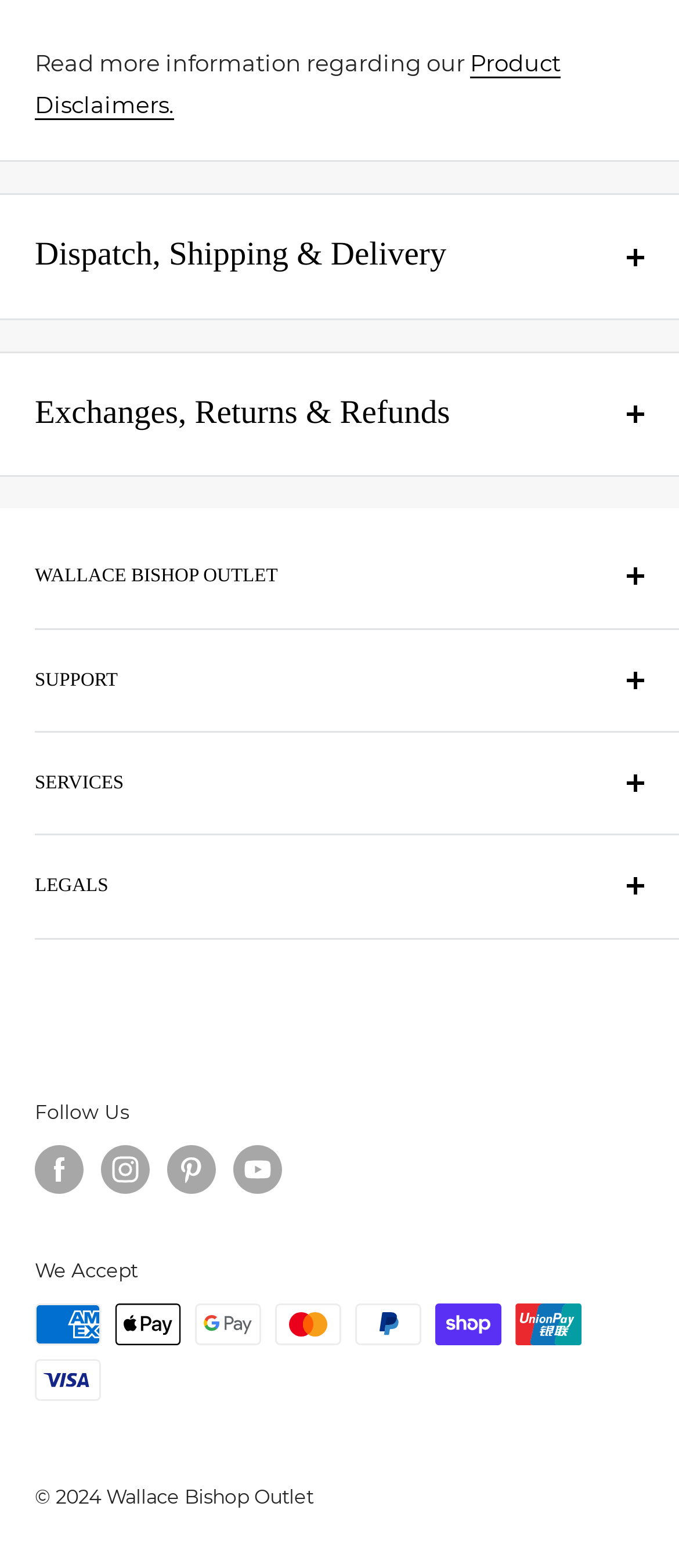Please provide the bounding box coordinates in the format (top-left x, top-left y, bottom-right x, bottom-right y). Remember, all values are floating point numbers between 0 and 1. What is the bounding box coordinate of the region described as: Returns

[0.051, 0.488, 0.897, 0.52]